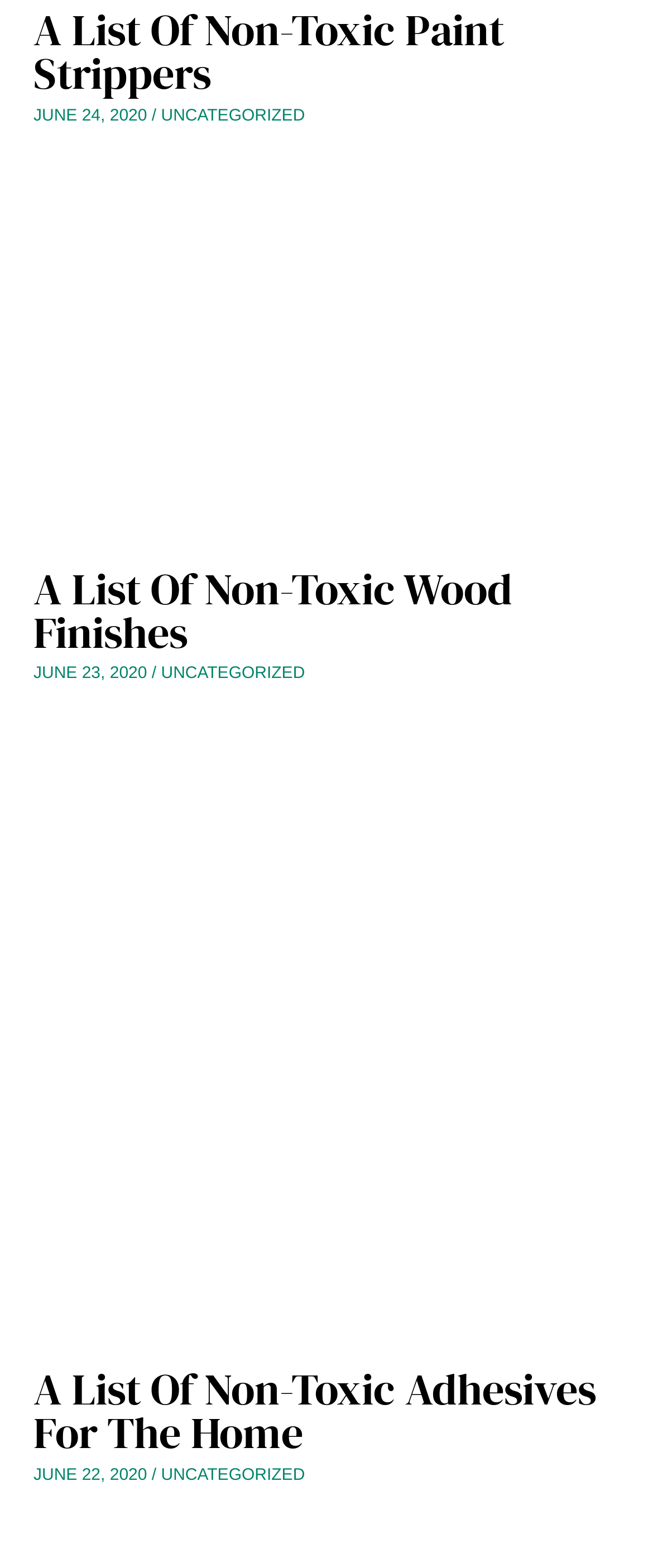How many articles are on this webpage?
Based on the visual, give a brief answer using one word or a short phrase.

3